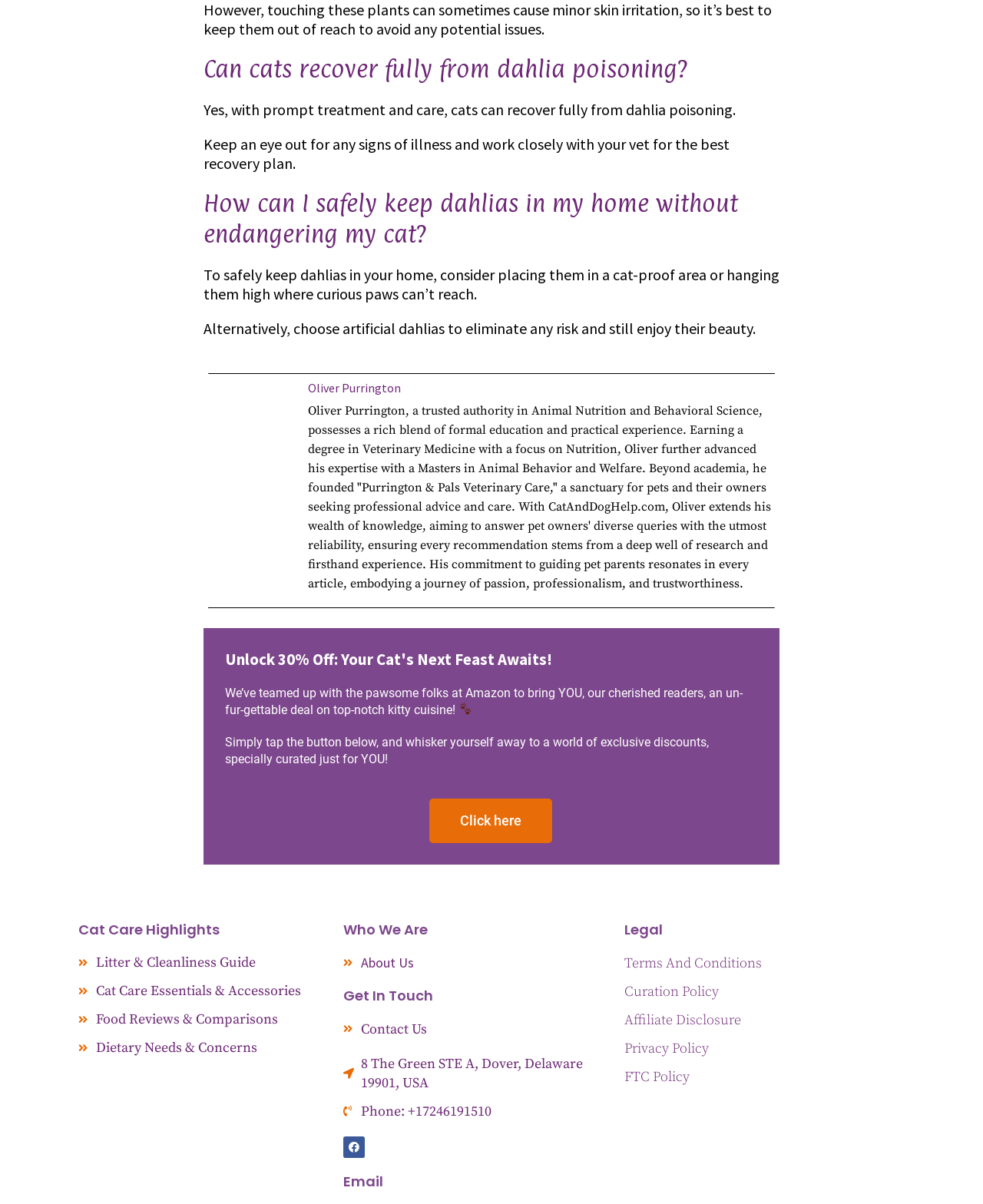Show the bounding box coordinates of the region that should be clicked to follow the instruction: "Click on 'Litter & Cleanliness Guide'."

[0.08, 0.792, 0.35, 0.808]